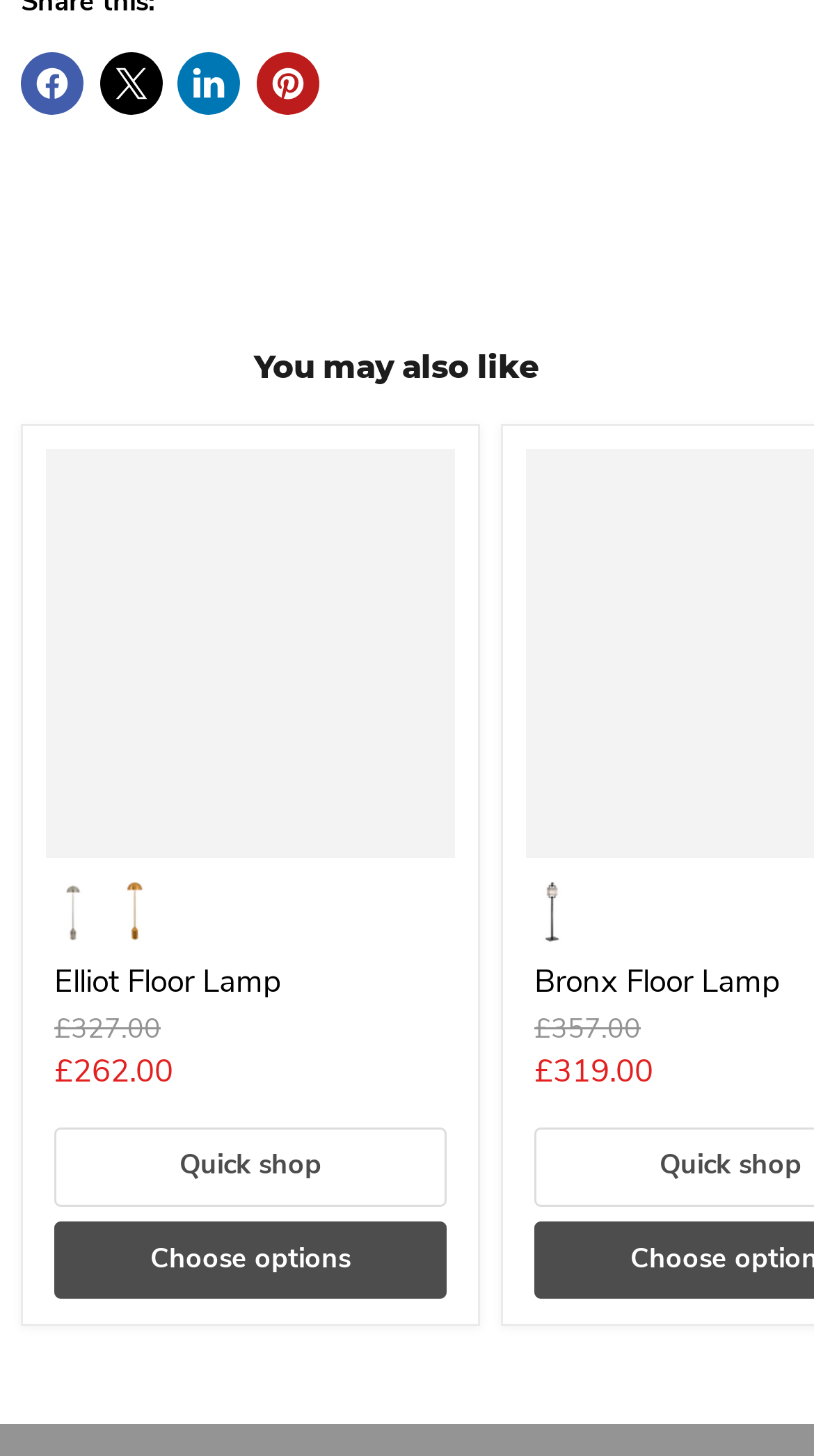Could you specify the bounding box coordinates for the clickable section to complete the following instruction: "Pin on Pinterest"?

[0.314, 0.035, 0.391, 0.078]